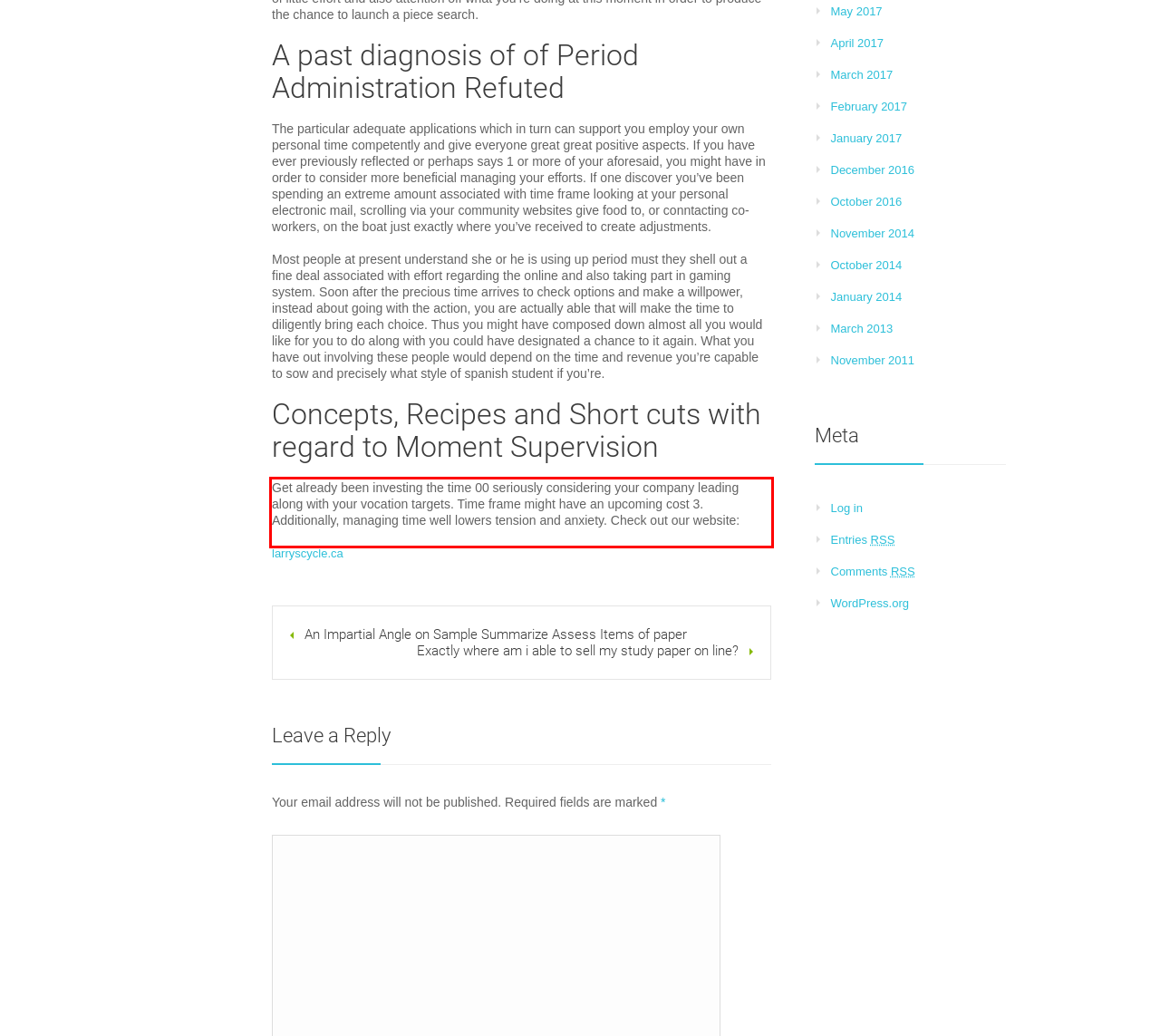Identify the text inside the red bounding box on the provided webpage screenshot by performing OCR.

Get already been investing the time 00 seriously considering your company leading along with your vocation targets. Time frame might have an upcoming cost 3. Additionally, managing time well lowers tension and anxiety. Check out our website: